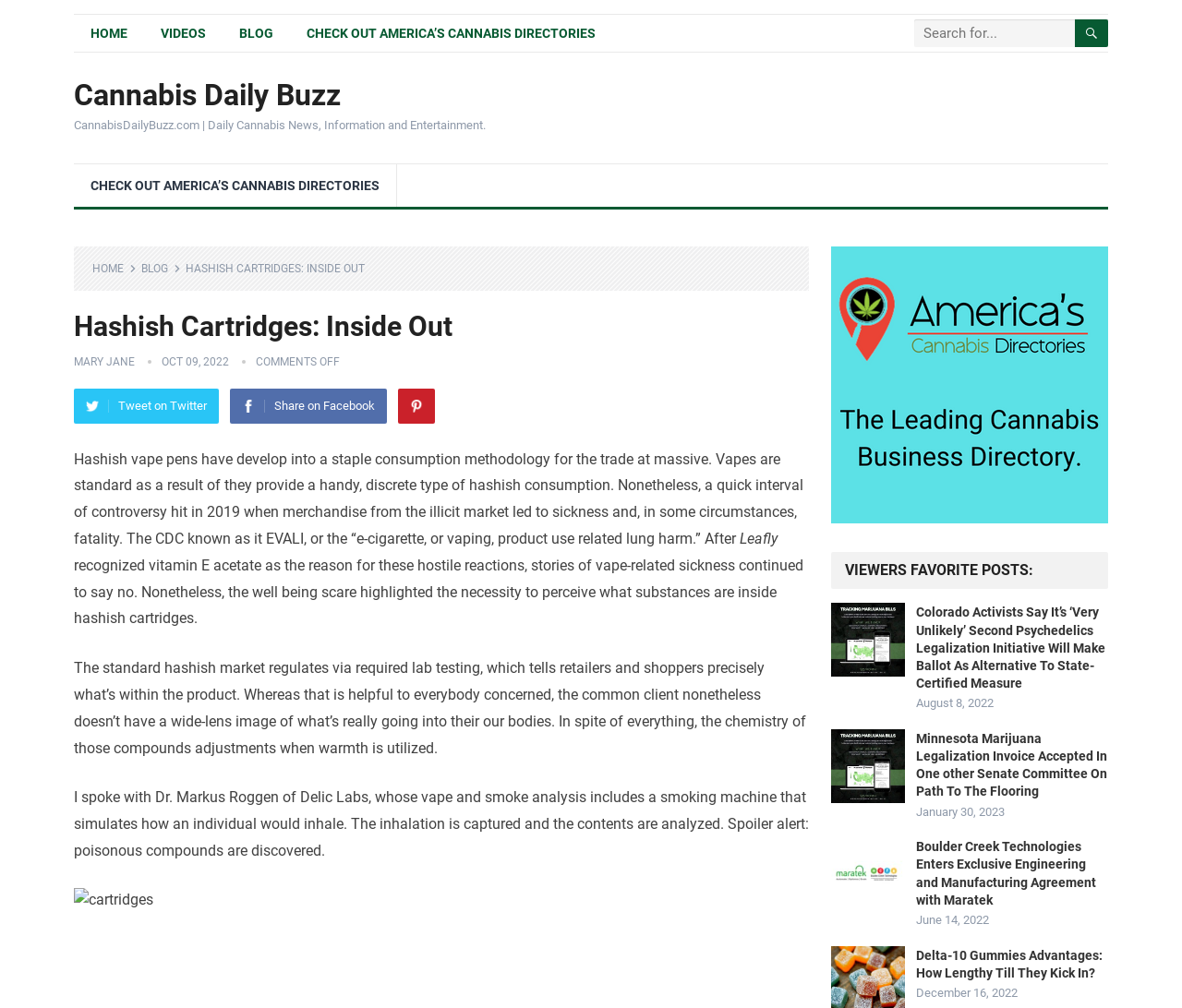How many social media sharing links are below the article title?
Look at the screenshot and respond with a single word or phrase.

3